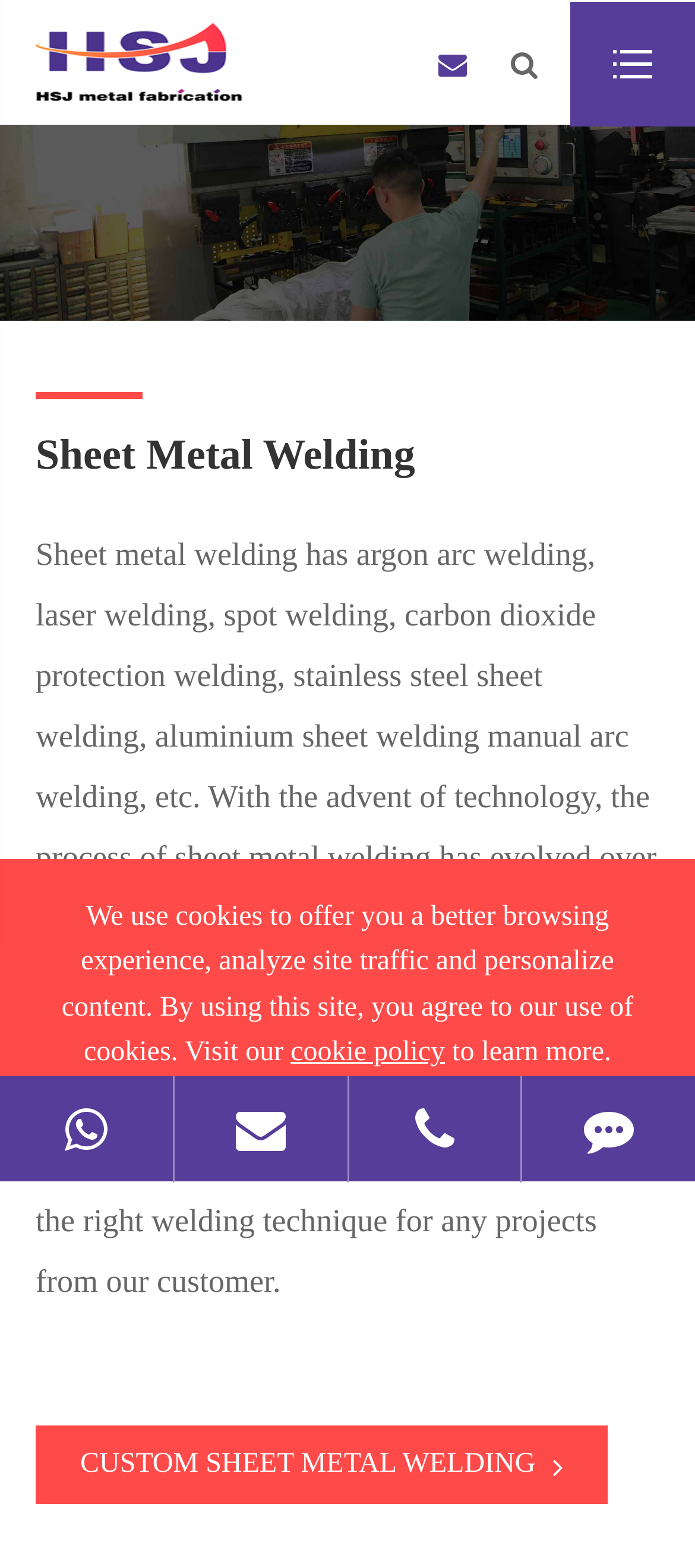Please analyze the image and provide a thorough answer to the question:
What is the company name of the metal fabrication service?

From the link element and the image element, we can see that the company name of the metal fabrication service is Shenzhen HSJ Metal Fabrication Co., Ltd.